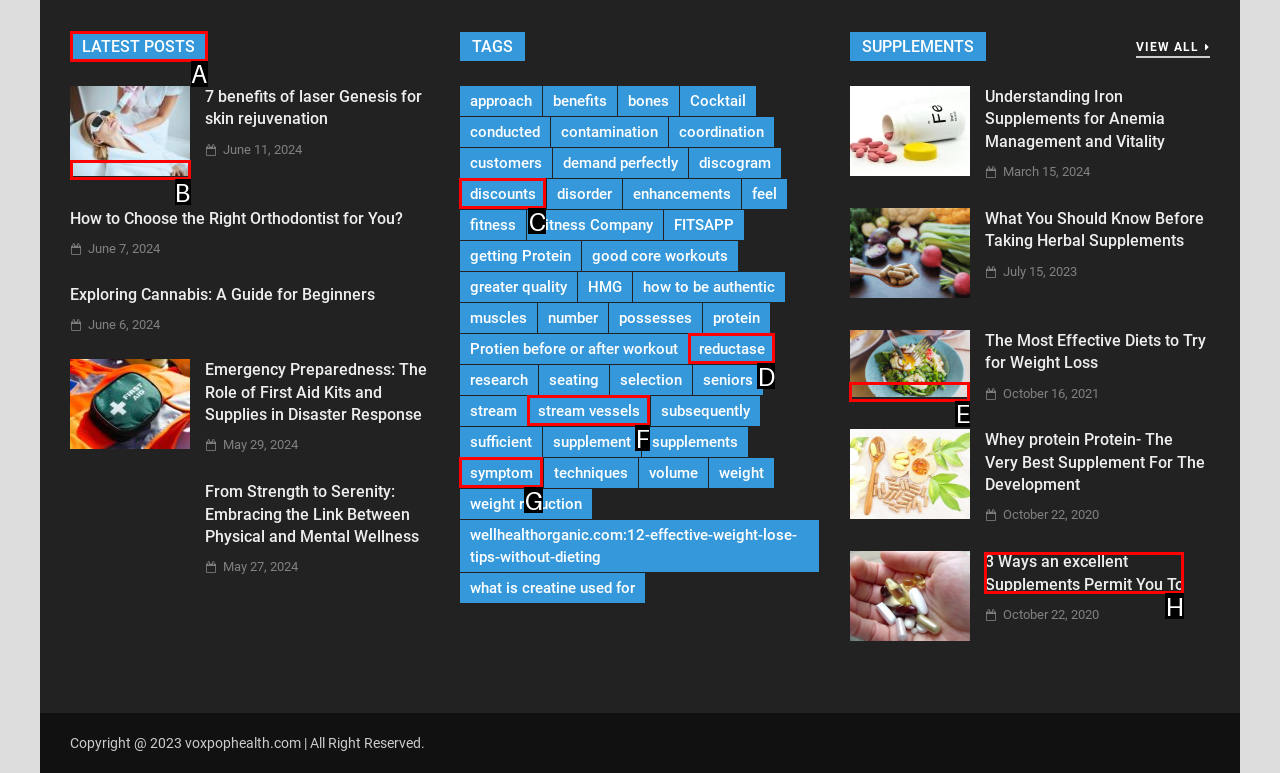Decide which letter you need to select to fulfill the task: Click on the 'LATEST POSTS' heading
Answer with the letter that matches the correct option directly.

A